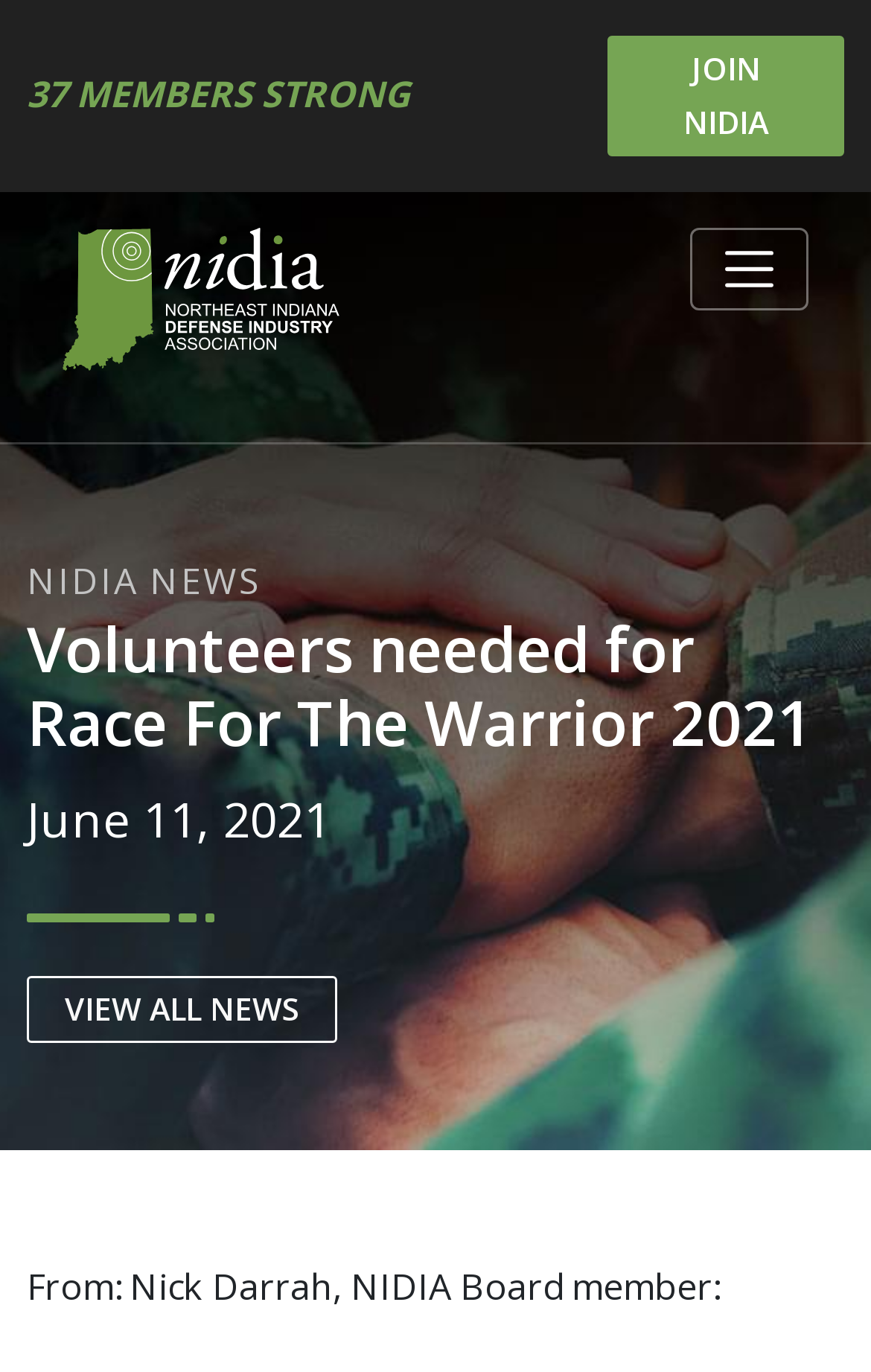What is the number of members strong?
Offer a detailed and full explanation in response to the question.

I found the answer by looking at the StaticText element with the text '37 MEMBERS STRONG' at the top of the webpage.